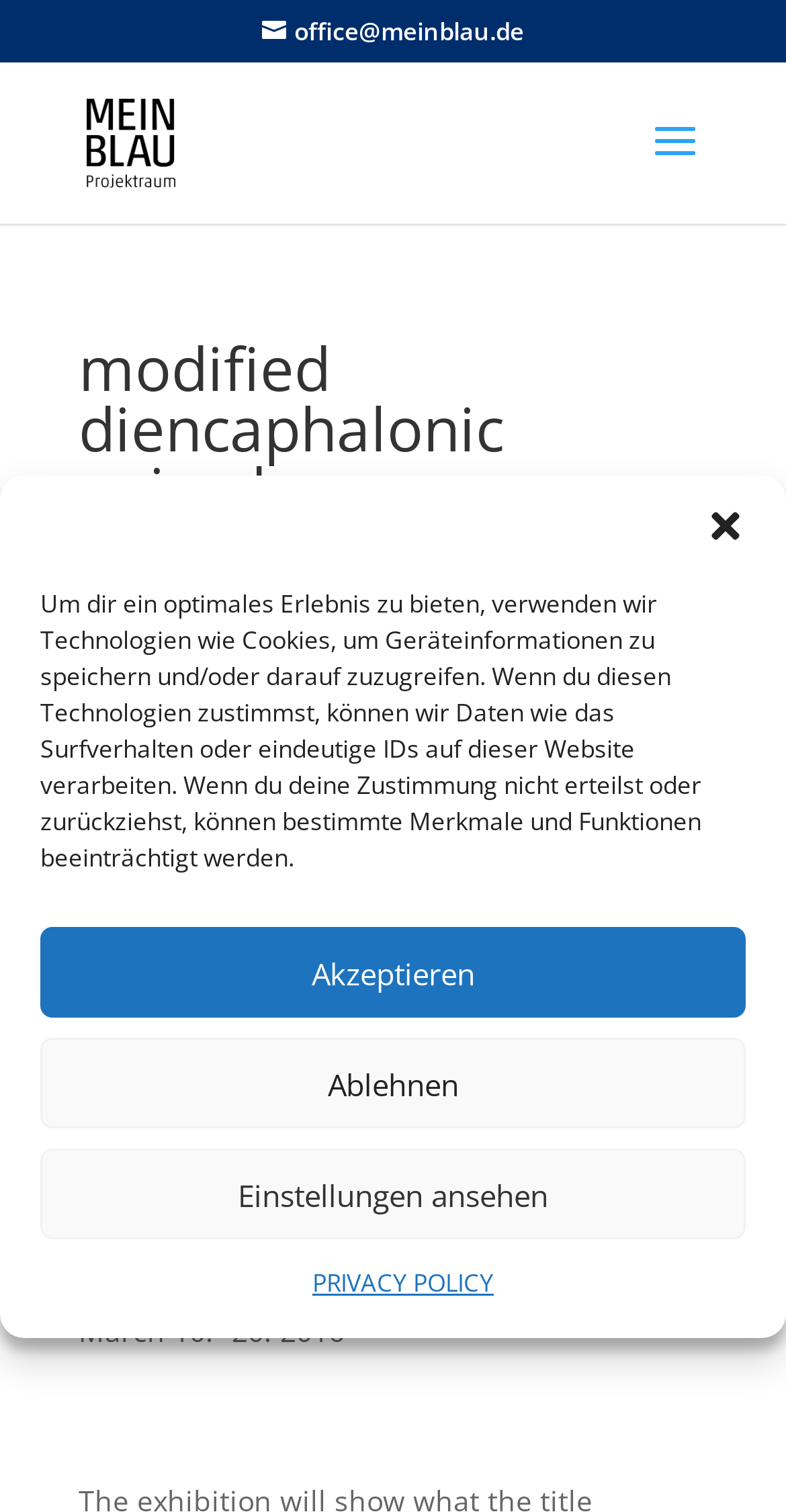Provide the bounding box coordinates for the UI element that is described as: "PRIVACY POLICY".

[0.397, 0.833, 0.628, 0.865]